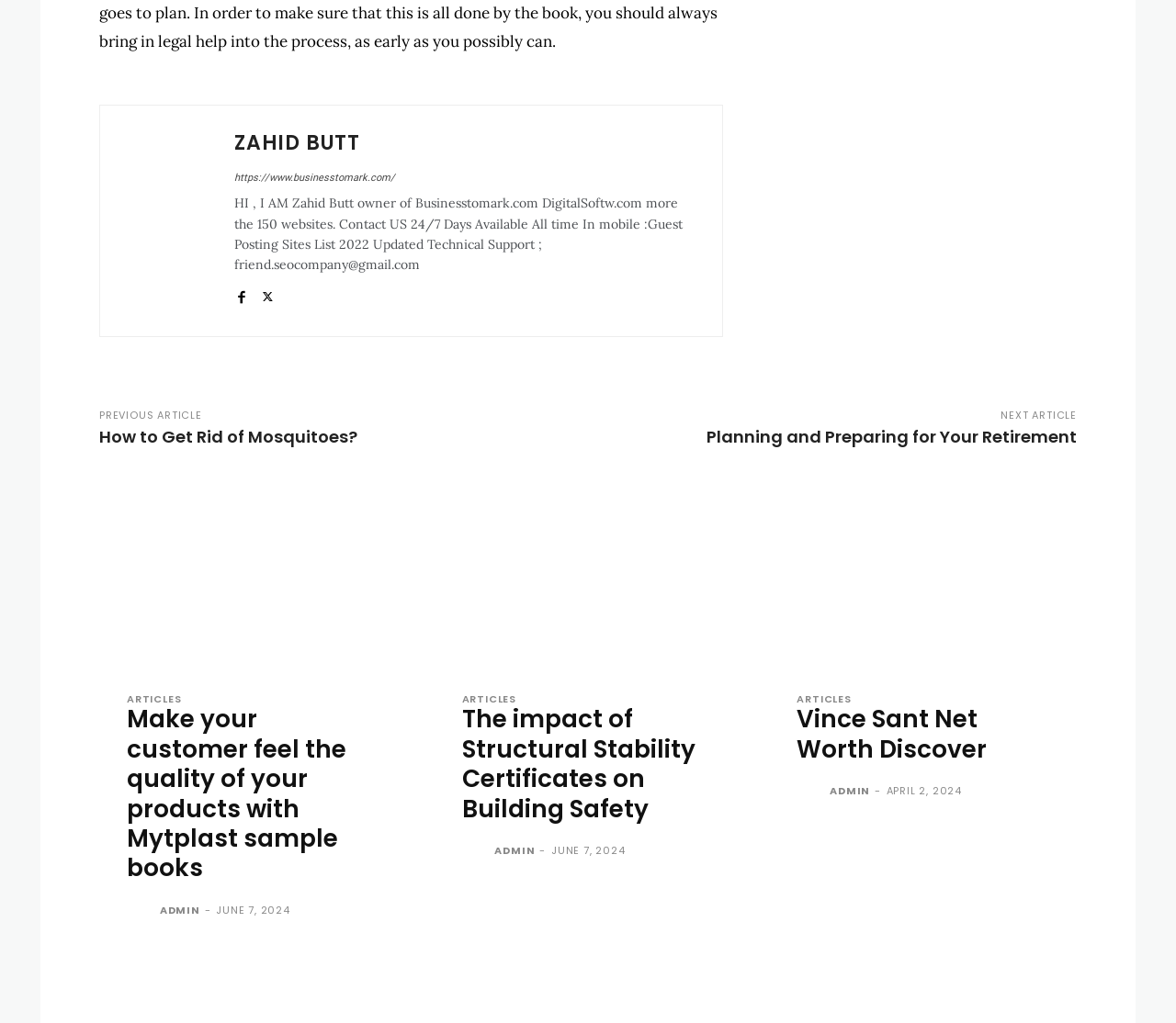From the details in the image, provide a thorough response to the question: What is the date of the article 'Vince Sant Net Worth Discover'?

The answer can be found in the time element with the text 'APRIL 2, 2024' which is near the link element with the text 'ADMIN' and the heading element with the text 'Vince Sant Net Worth Discover'.